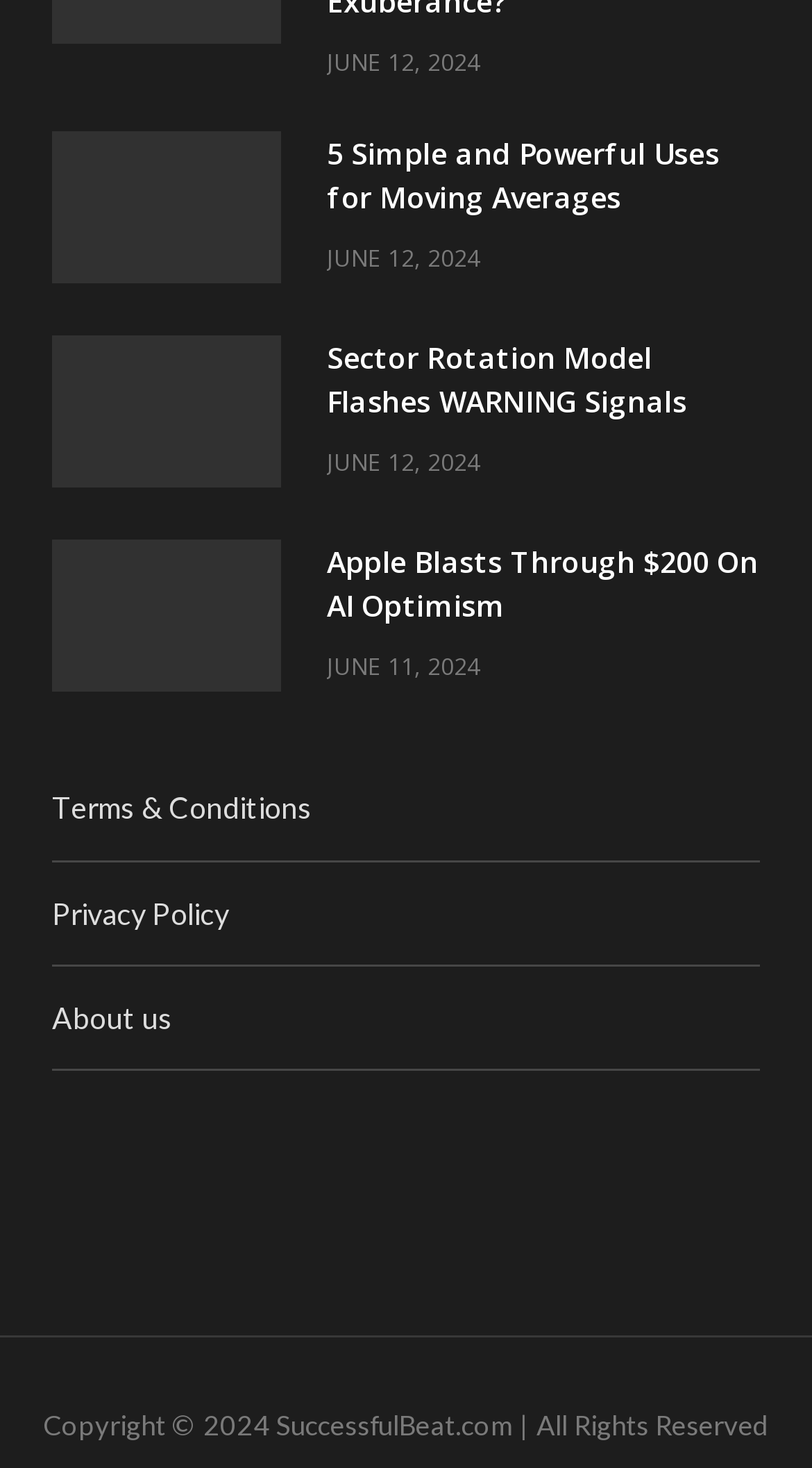Locate the bounding box coordinates of the element to click to perform the following action: 'check about us page'. The coordinates should be given as four float values between 0 and 1, in the form of [left, top, right, bottom].

[0.064, 0.681, 0.213, 0.705]